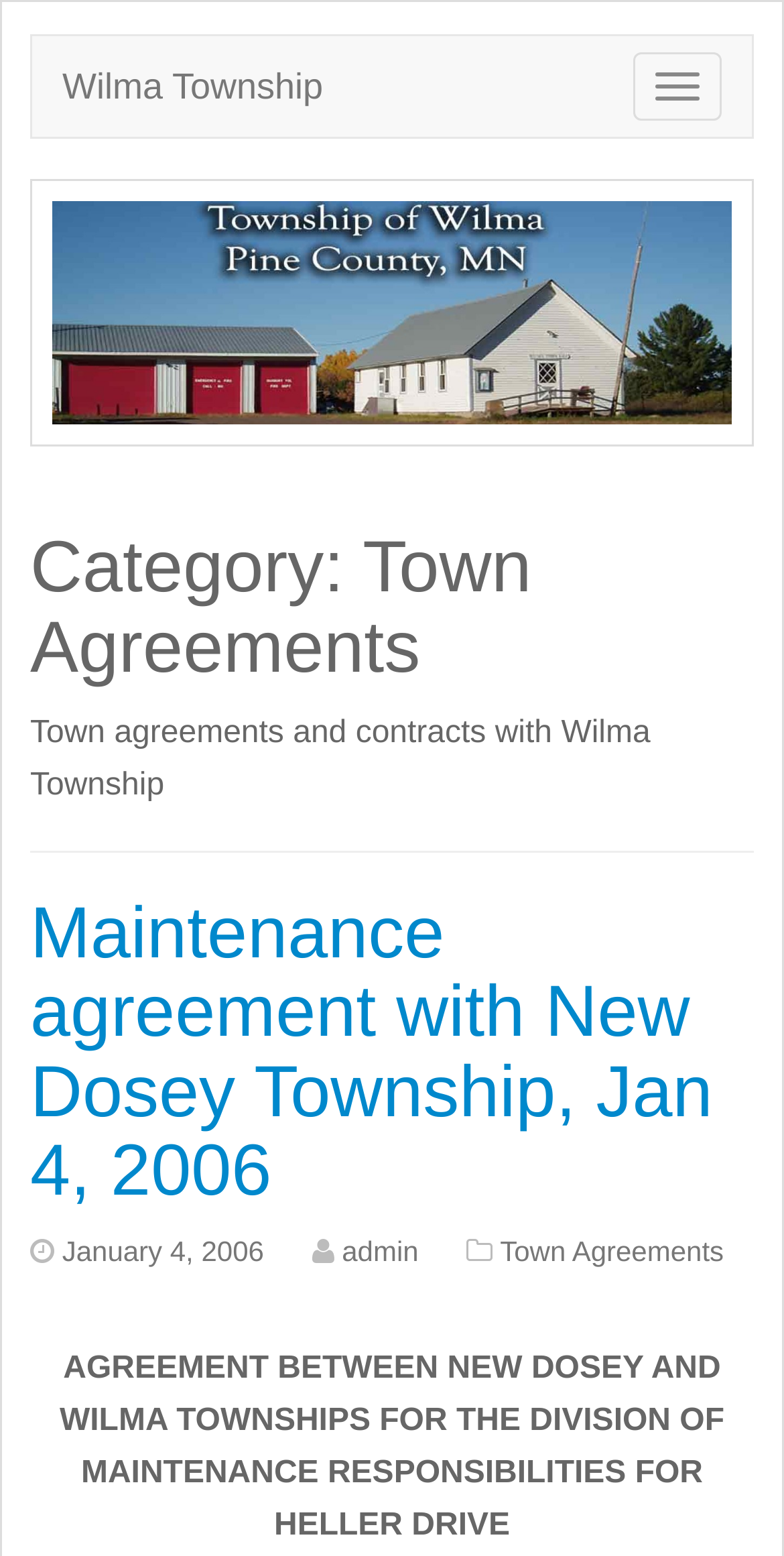What type of agreements are listed on this page?
Examine the screenshot and reply with a single word or phrase.

Town Agreements